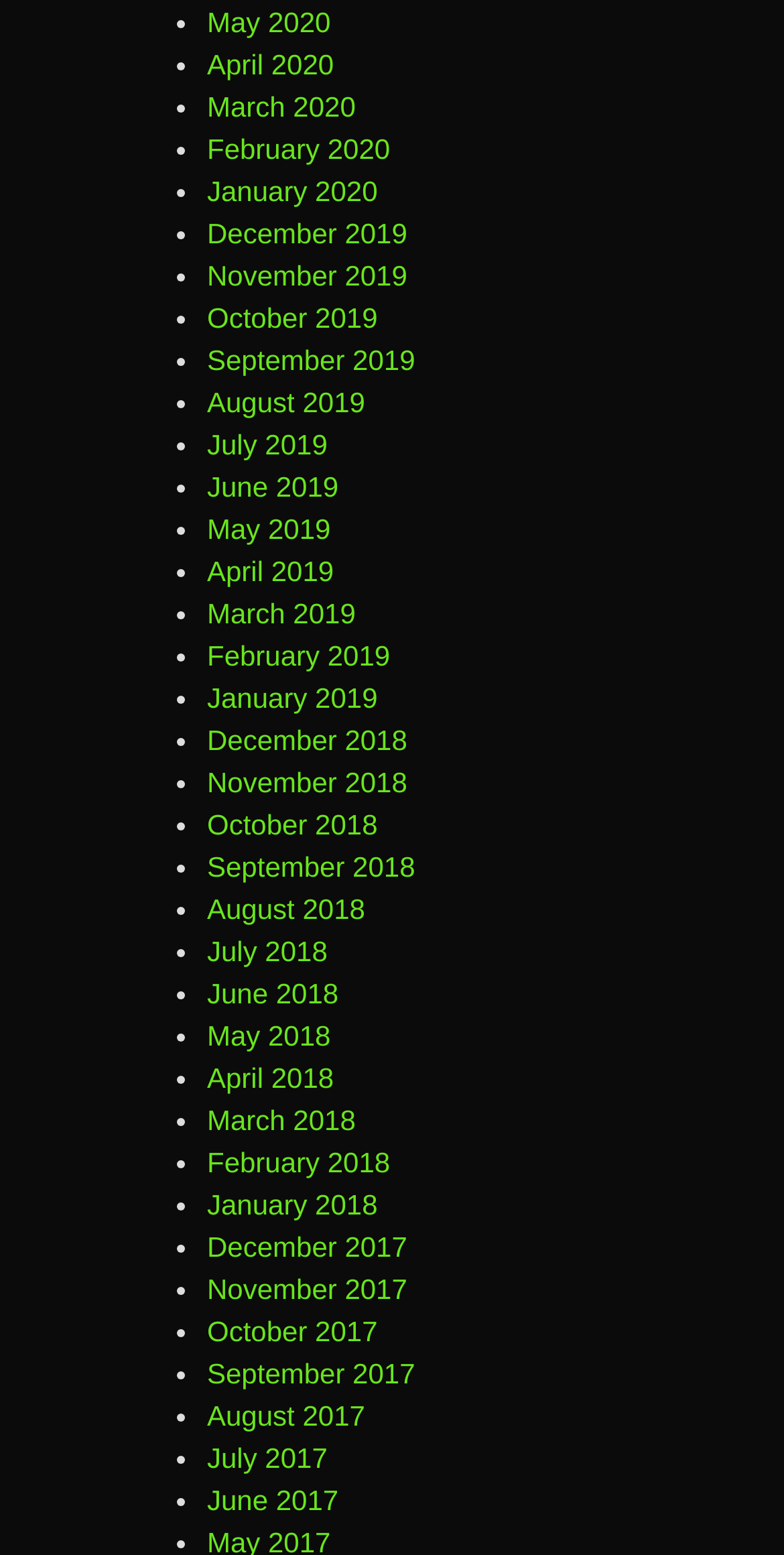Identify the bounding box coordinates of the element to click to follow this instruction: 'Check the updates about 'Hiroyuki Sanada comparte actualizaciones sobre la temporada 2 de ‘Shōgun’ y ‘Mortal Kombat 2’ (exclusivo)''. Ensure the coordinates are four float values between 0 and 1, provided as [left, top, right, bottom].

None